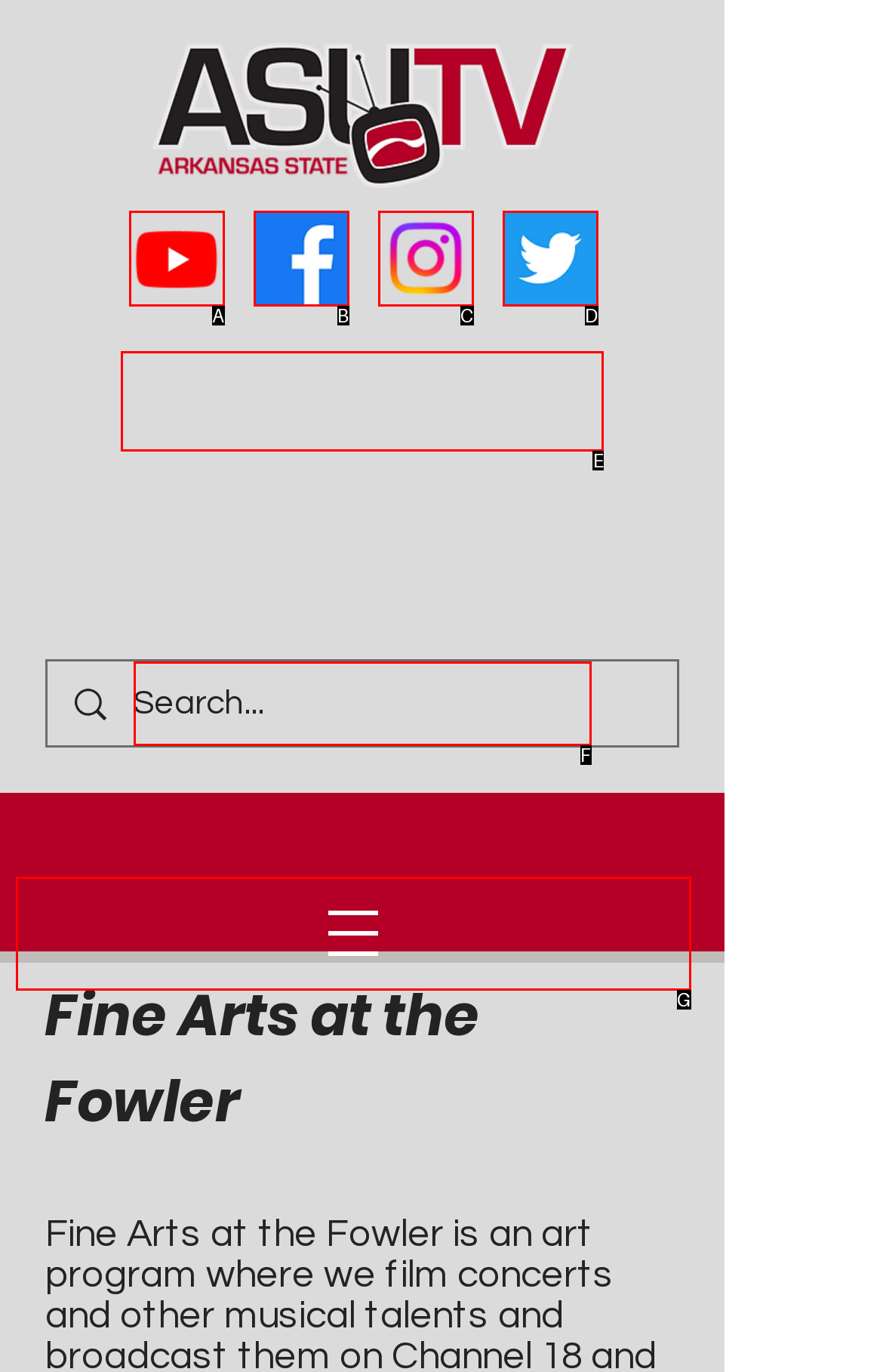Choose the letter of the UI element that aligns with the following description: aria-label="Instagram"
State your answer as the letter from the listed options.

C